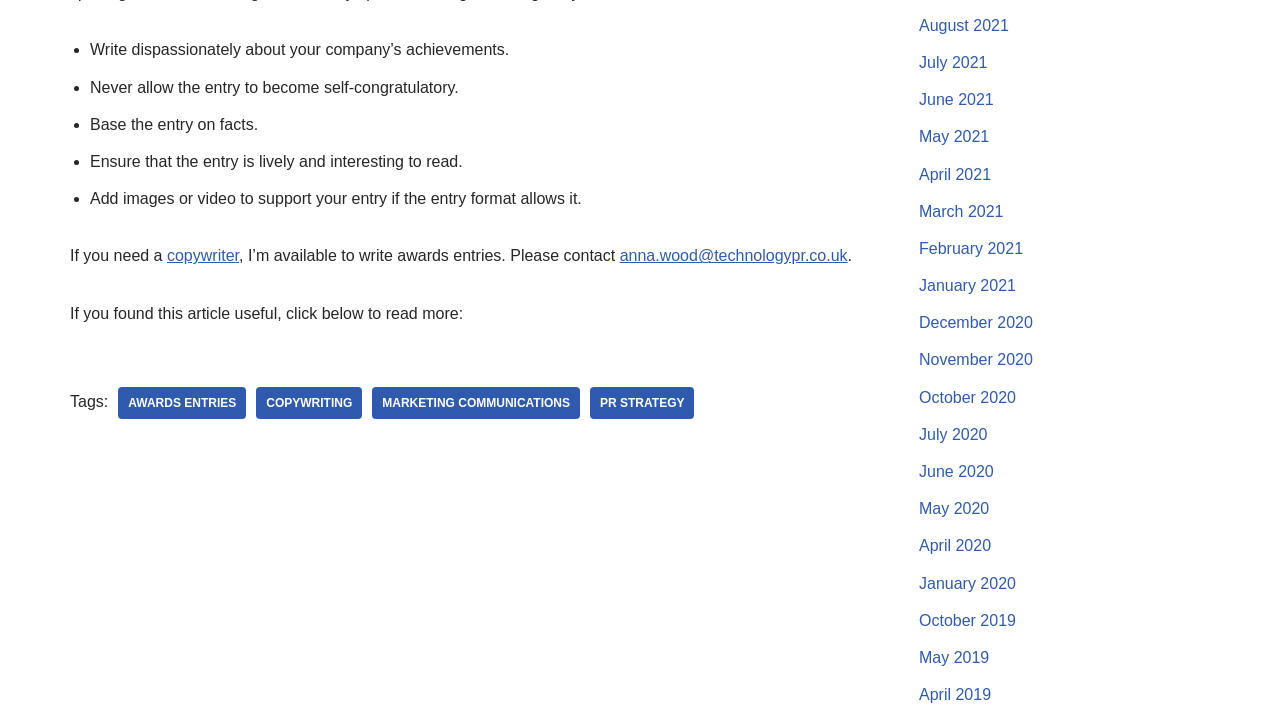Determine the bounding box coordinates for the clickable element to execute this instruction: "Learn about marketing communications". Provide the coordinates as four float numbers between 0 and 1, i.e., [left, top, right, bottom].

[0.291, 0.537, 0.453, 0.582]